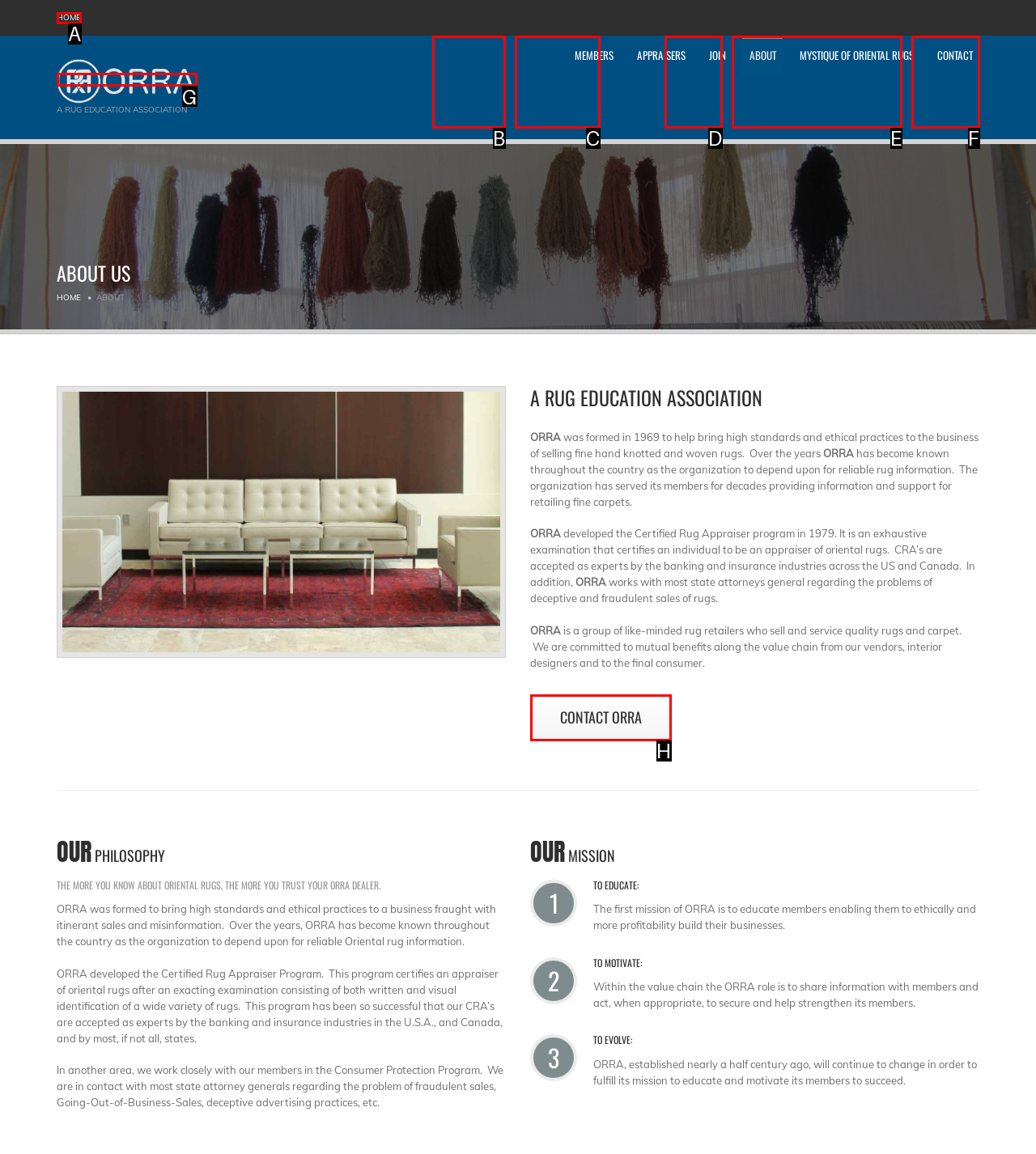To achieve the task: Click CONTACT ORRA, which HTML element do you need to click?
Respond with the letter of the correct option from the given choices.

H